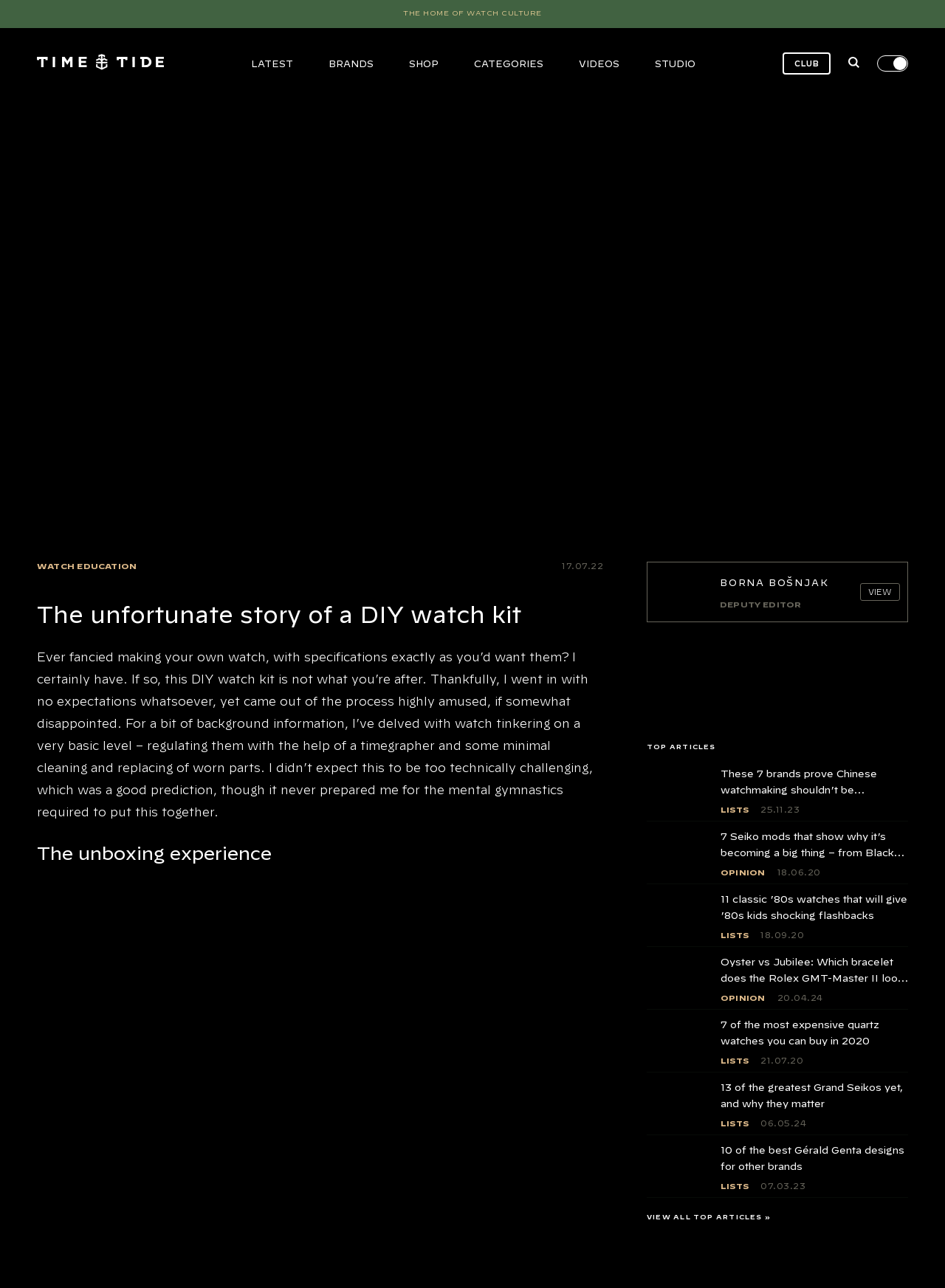How many articles are listed in the 'TOP ARTICLES' section?
Please ensure your answer to the question is detailed and covers all necessary aspects.

I counted the number of link elements in the 'TOP ARTICLES' section, which are 'These 7 brands prove Chinese watchmaking shouldn’t be overlooked', '7 Seiko mods that show why it’s becoming a big thing', '11 classic ’80s watches that will give ’80s kids shocking flashbacks', and 'Oyster vs Jubilee: Which bracelet does the Rolex GMT-Master II look better on'.